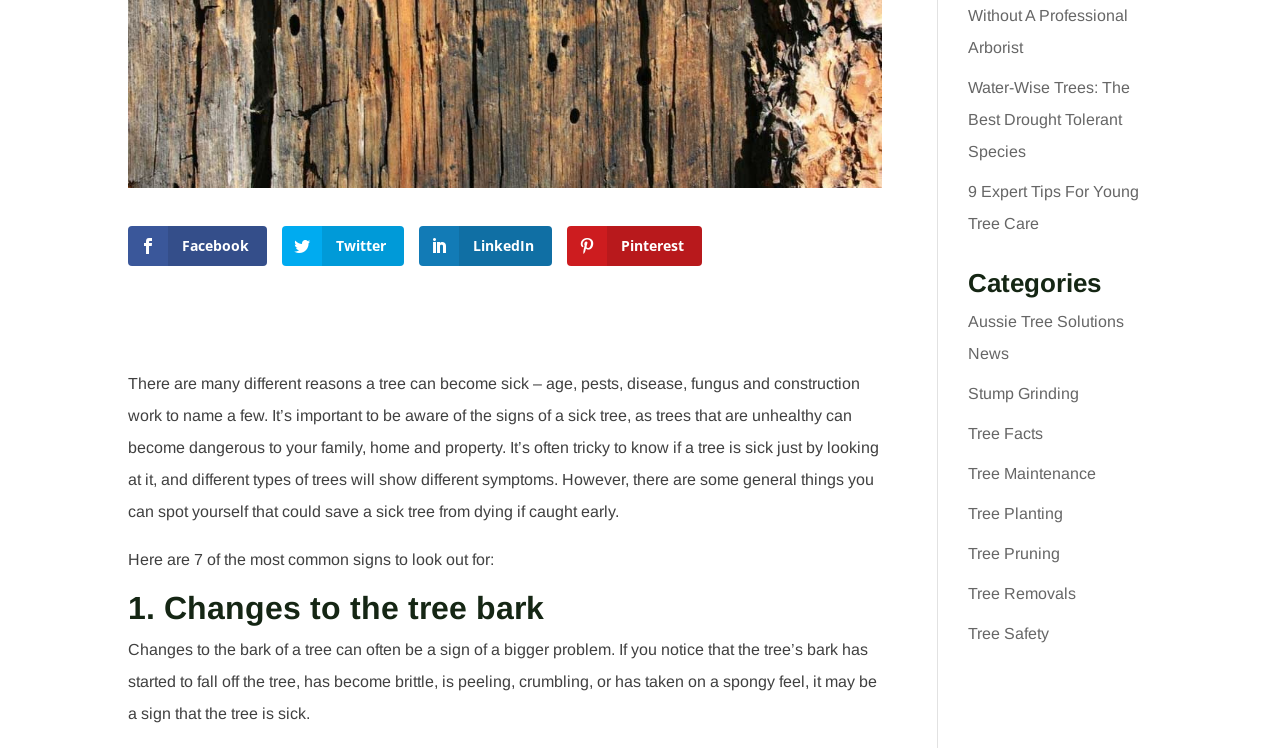Using the provided element description: "Tree Facts", determine the bounding box coordinates of the corresponding UI element in the screenshot.

[0.756, 0.568, 0.815, 0.591]